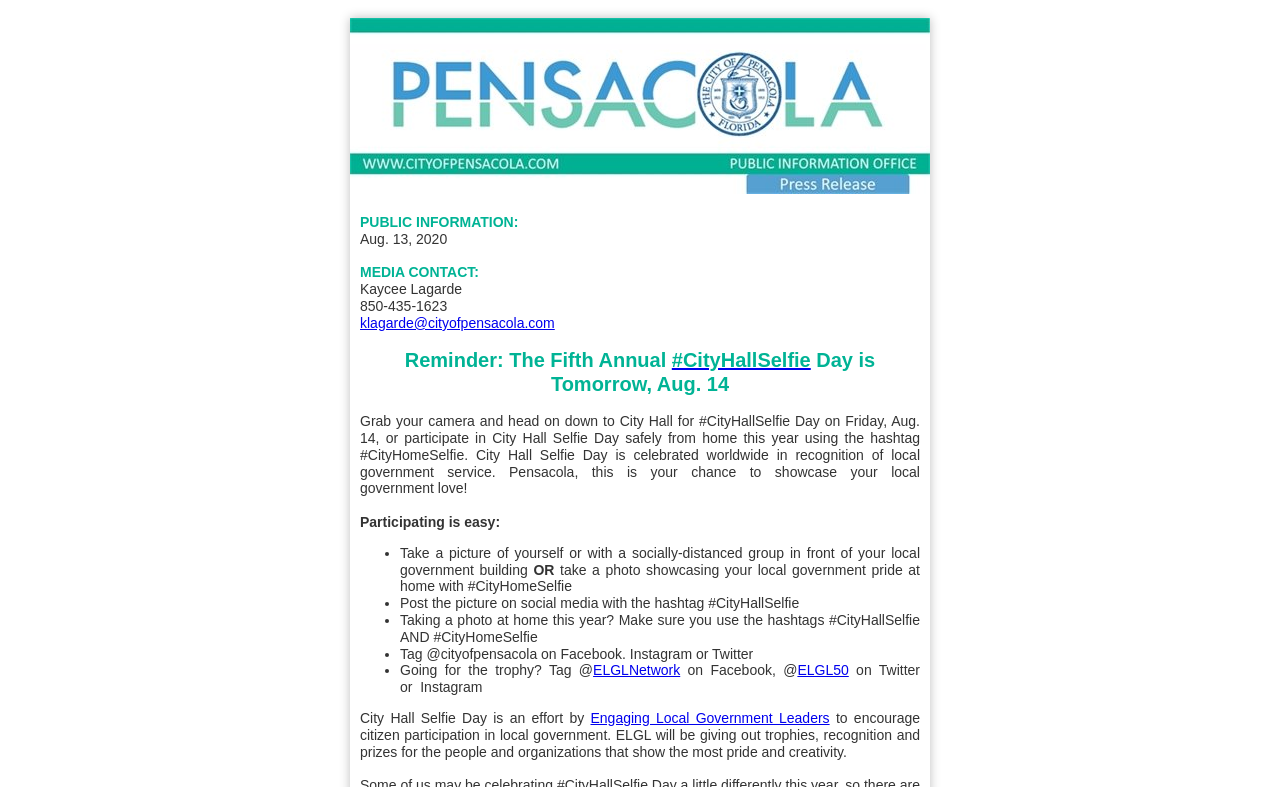What is the date of City Hall Selfie Day?
Using the information presented in the image, please offer a detailed response to the question.

The webpage mentions that City Hall Selfie Day is on Friday, Aug. 14, and it is the fifth annual event.